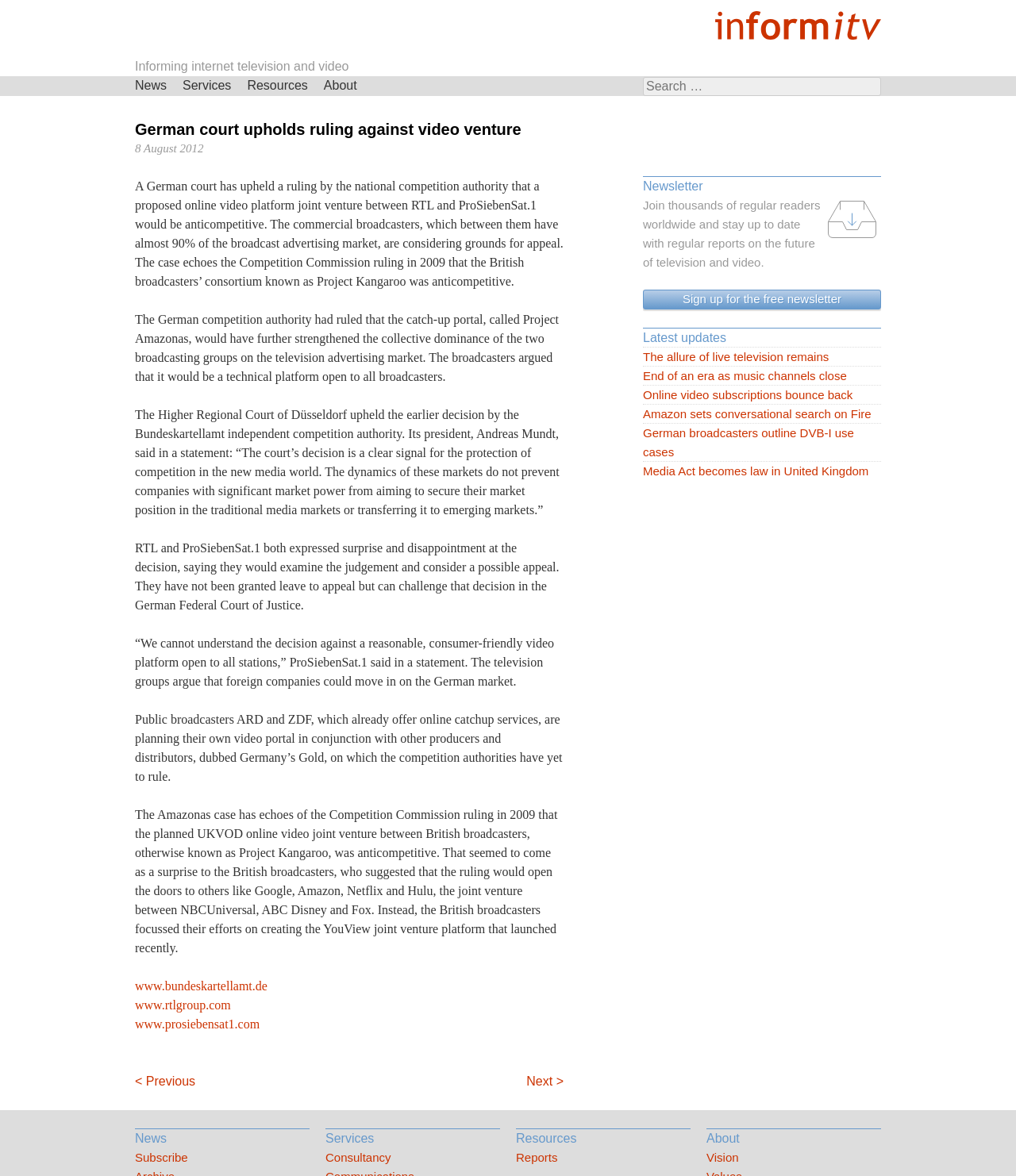What is the main heading displayed on the webpage? Please provide the text.

Informing internet television and video